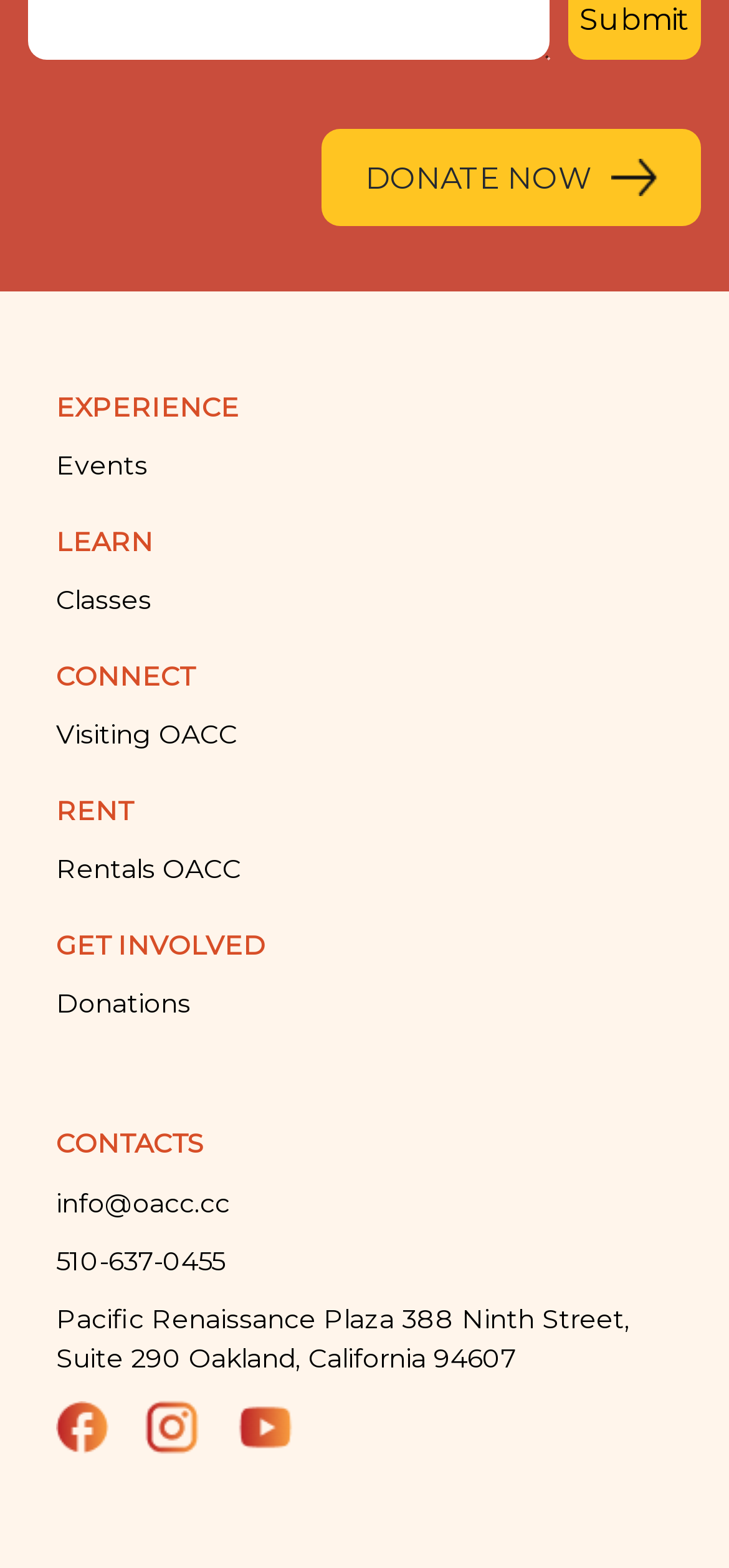Indicate the bounding box coordinates of the clickable region to achieve the following instruction: "Click on Donate Now."

[0.442, 0.082, 0.962, 0.144]